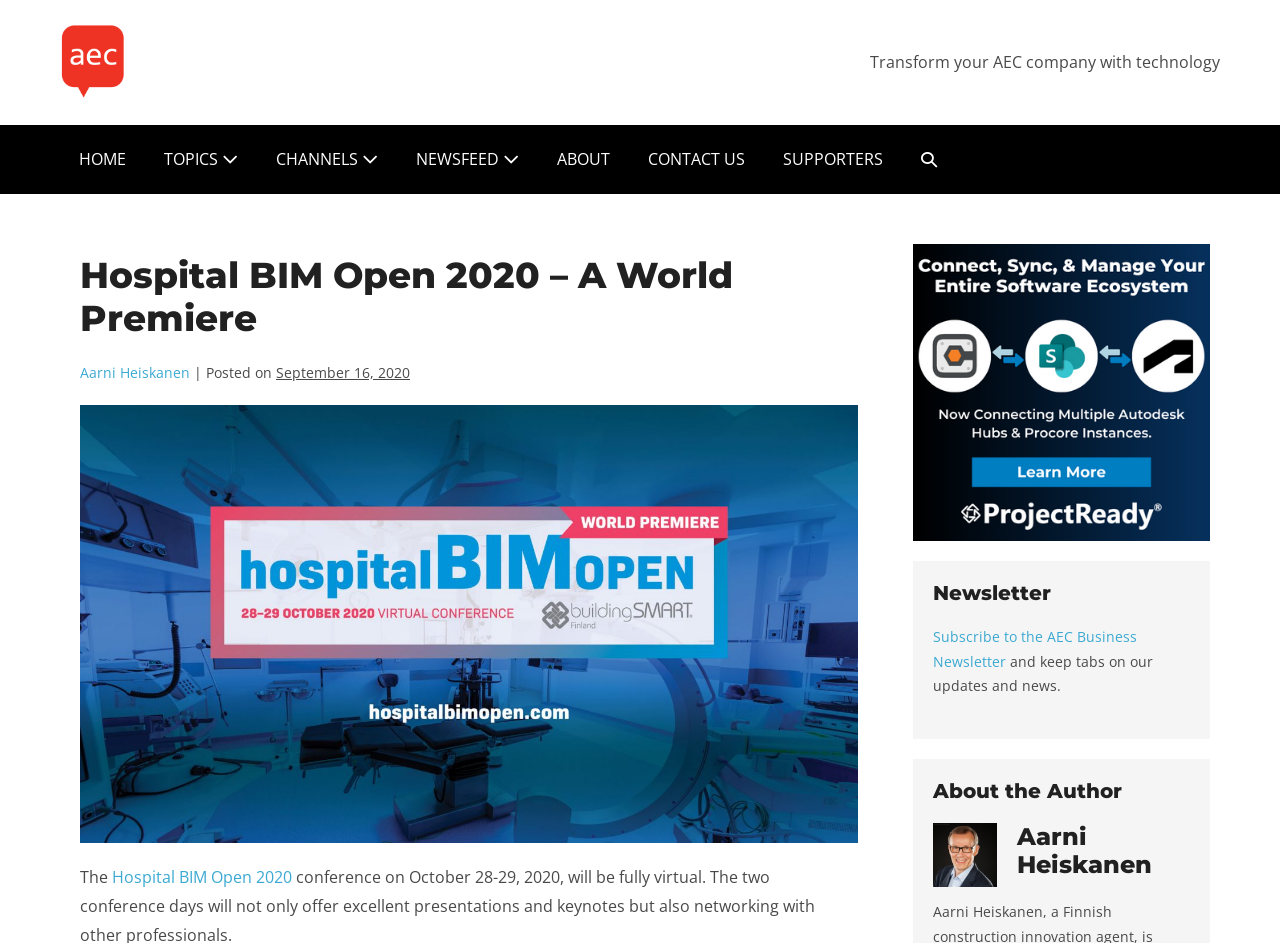Determine the primary headline of the webpage.

Hospital BIM Open 2020 – A World Premiere